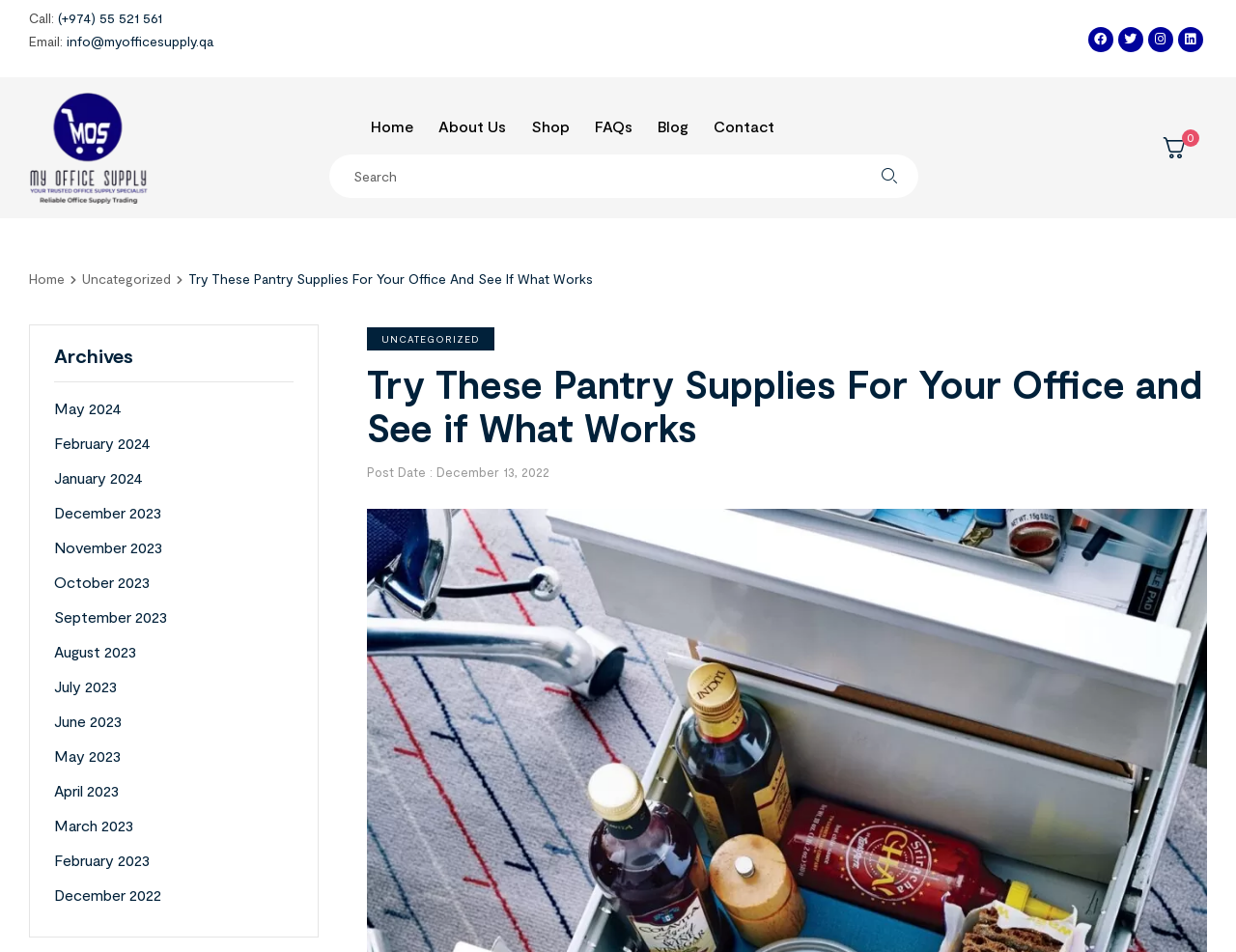Determine the bounding box coordinates of the clickable region to execute the instruction: "Call the office". The coordinates should be four float numbers between 0 and 1, denoted as [left, top, right, bottom].

[0.023, 0.01, 0.047, 0.027]